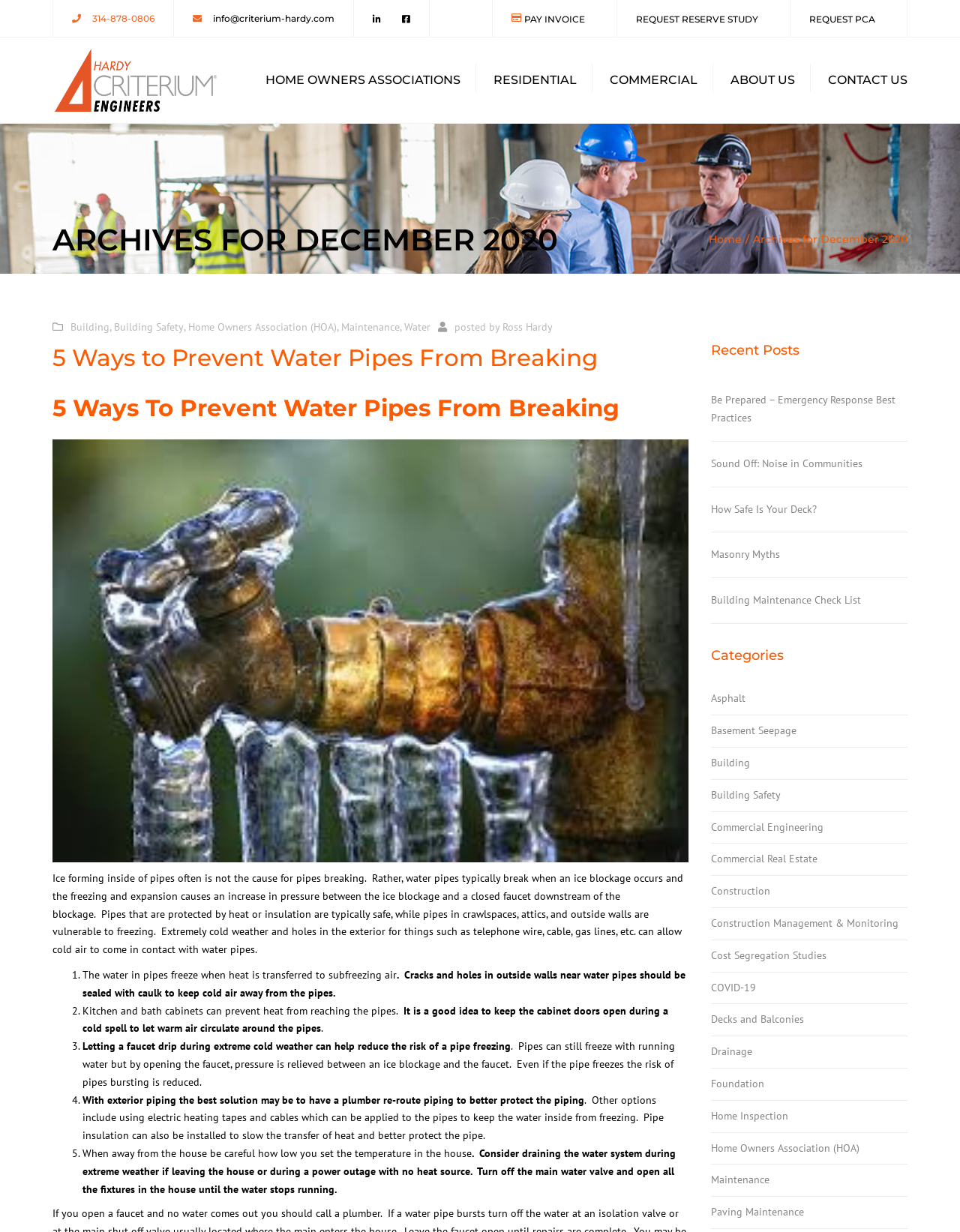Determine and generate the text content of the webpage's headline.

ARCHIVES FOR DECEMBER 2020